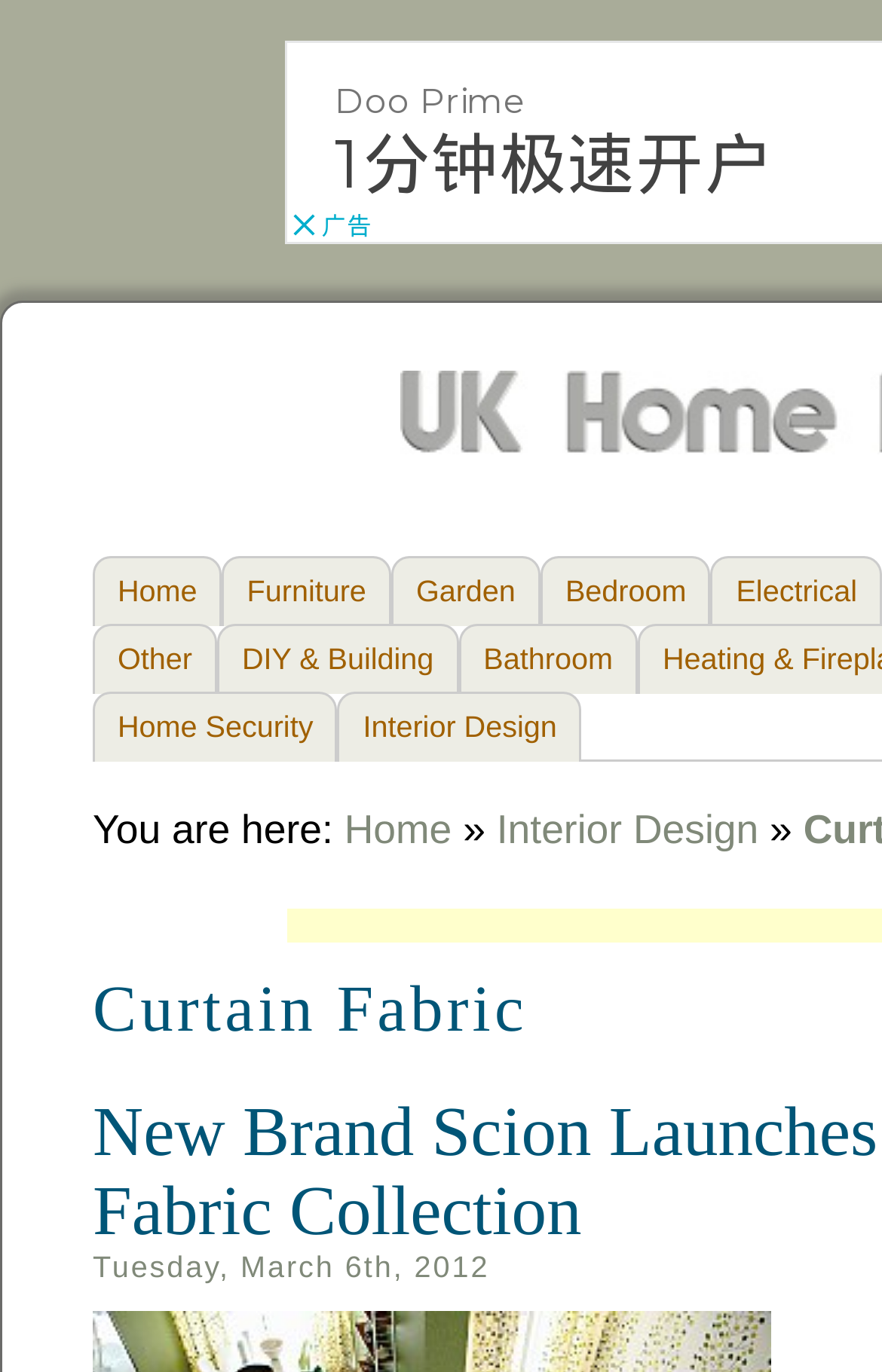Locate the bounding box coordinates of the area you need to click to fulfill this instruction: 'explore bedroom'. The coordinates must be in the form of four float numbers ranging from 0 to 1: [left, top, right, bottom].

[0.613, 0.405, 0.806, 0.456]